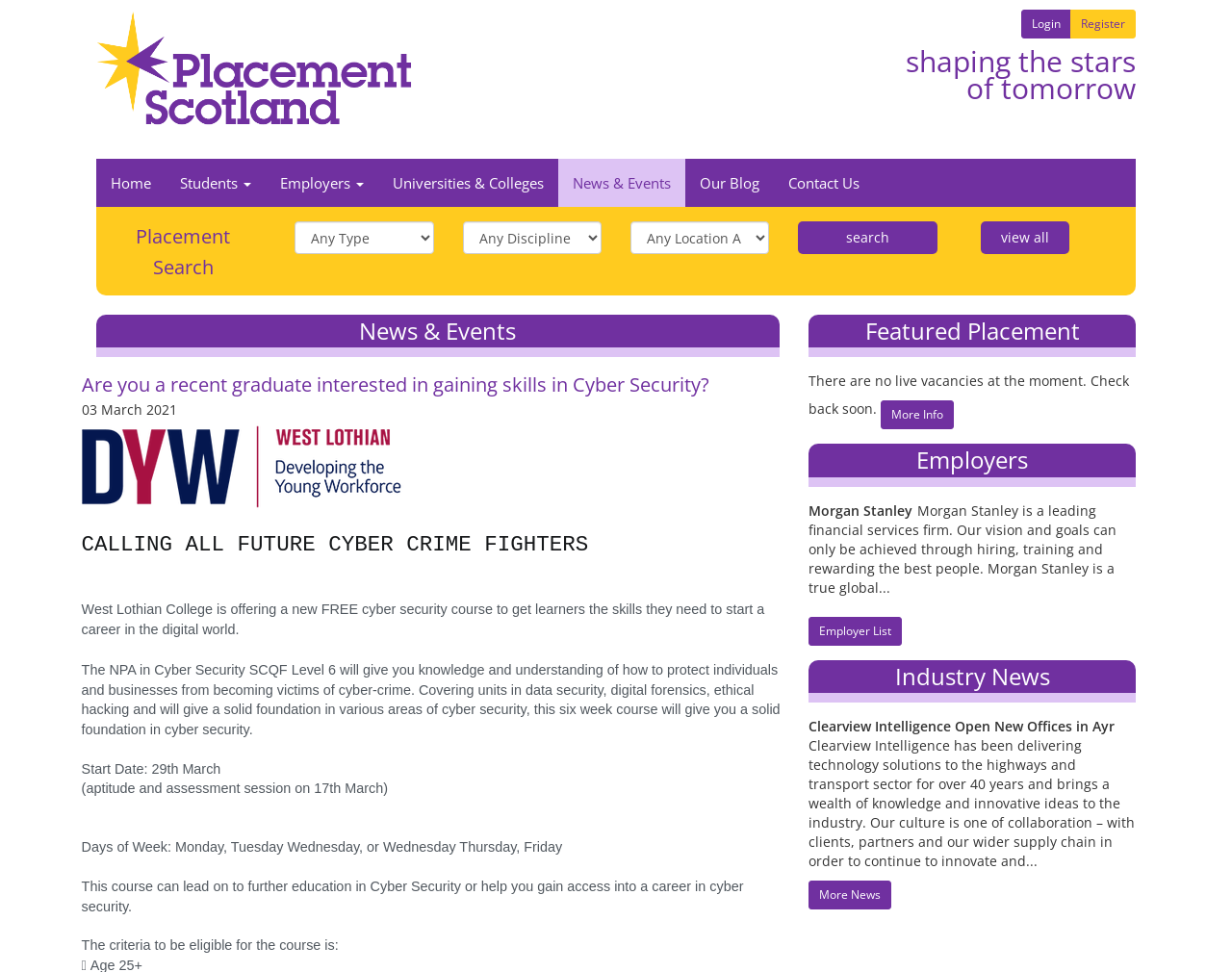Could you highlight the region that needs to be clicked to execute the instruction: "view more news"?

[0.656, 0.906, 0.724, 0.936]